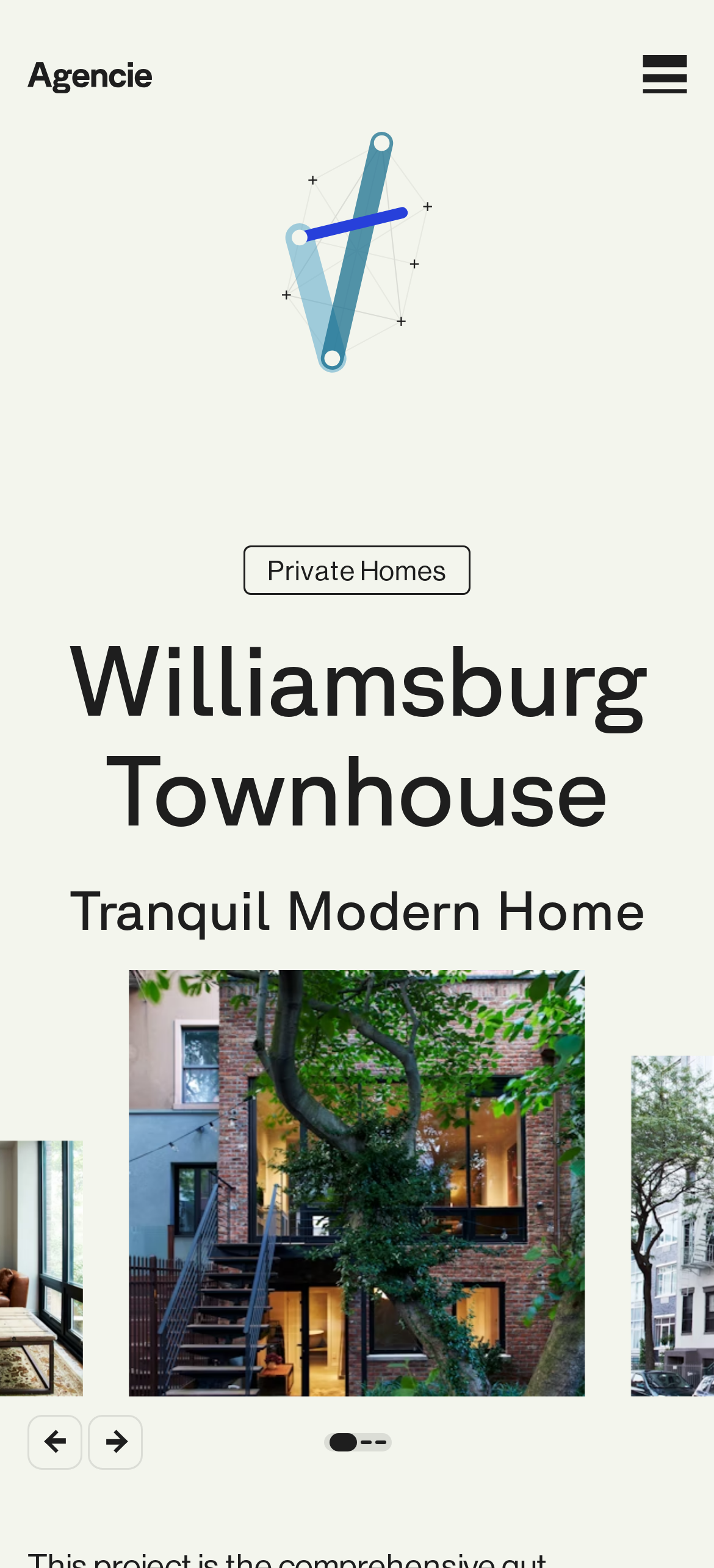Answer the following in one word or a short phrase: 
What is the type of property?

Private Home